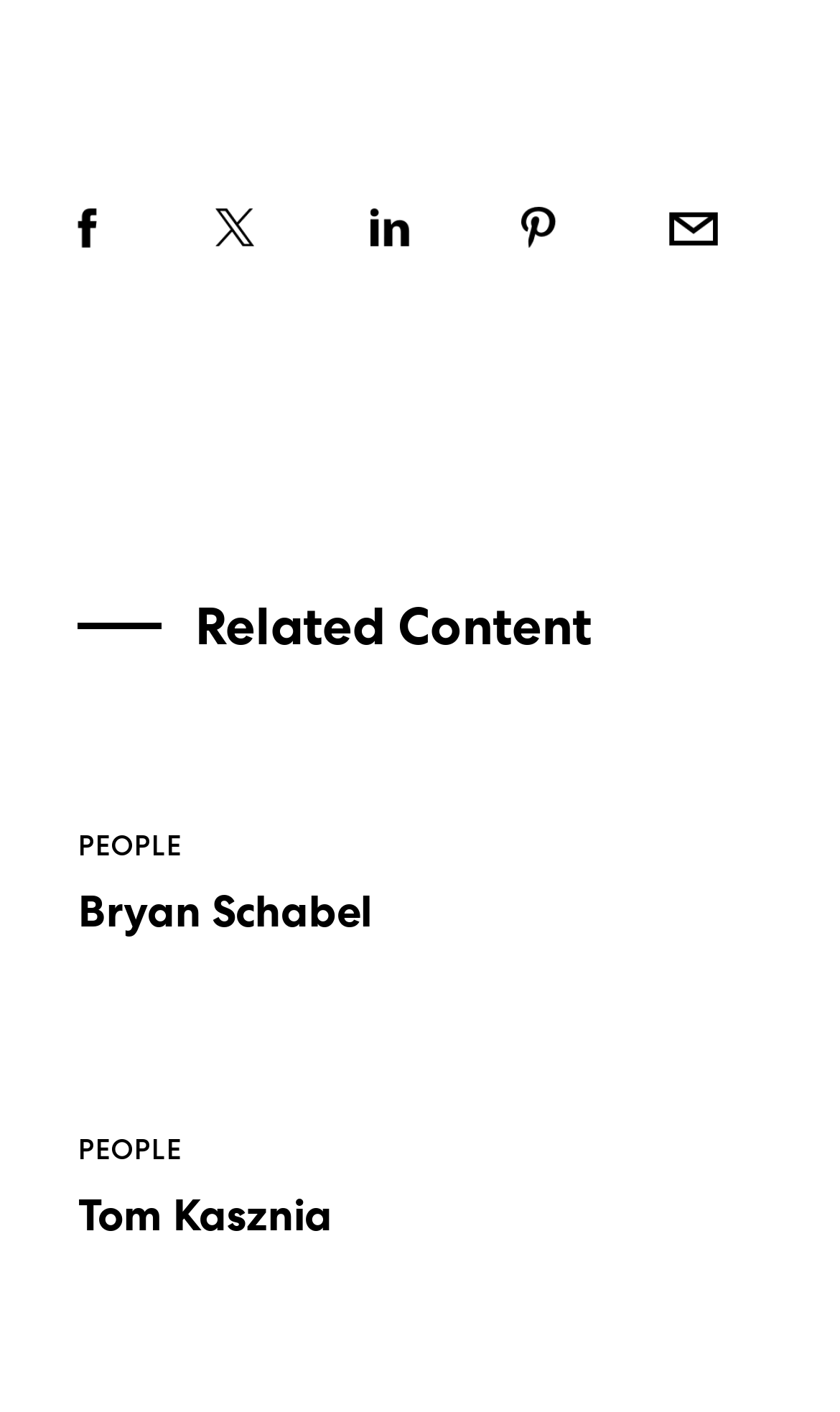Please provide a brief answer to the following inquiry using a single word or phrase:
How many links are below the 'Related Content' heading?

2